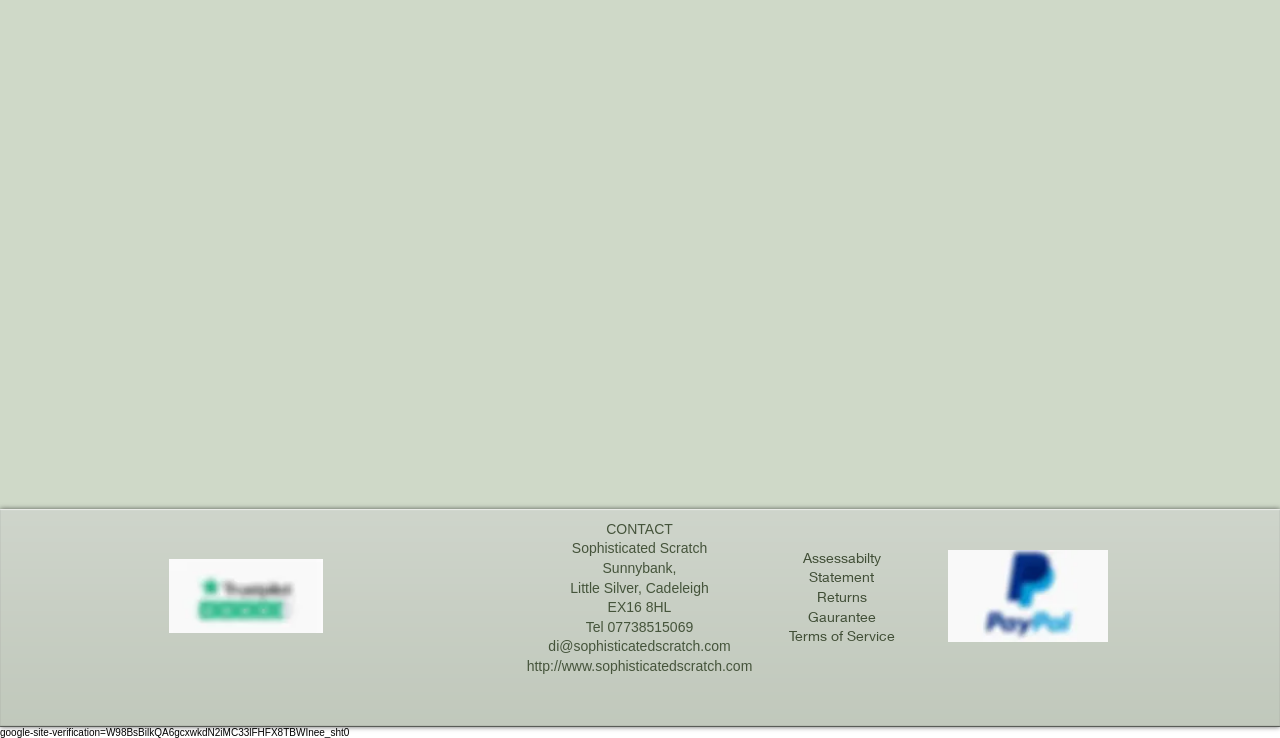Respond with a single word or phrase to the following question: What is the company name?

Sophisticated Scratch